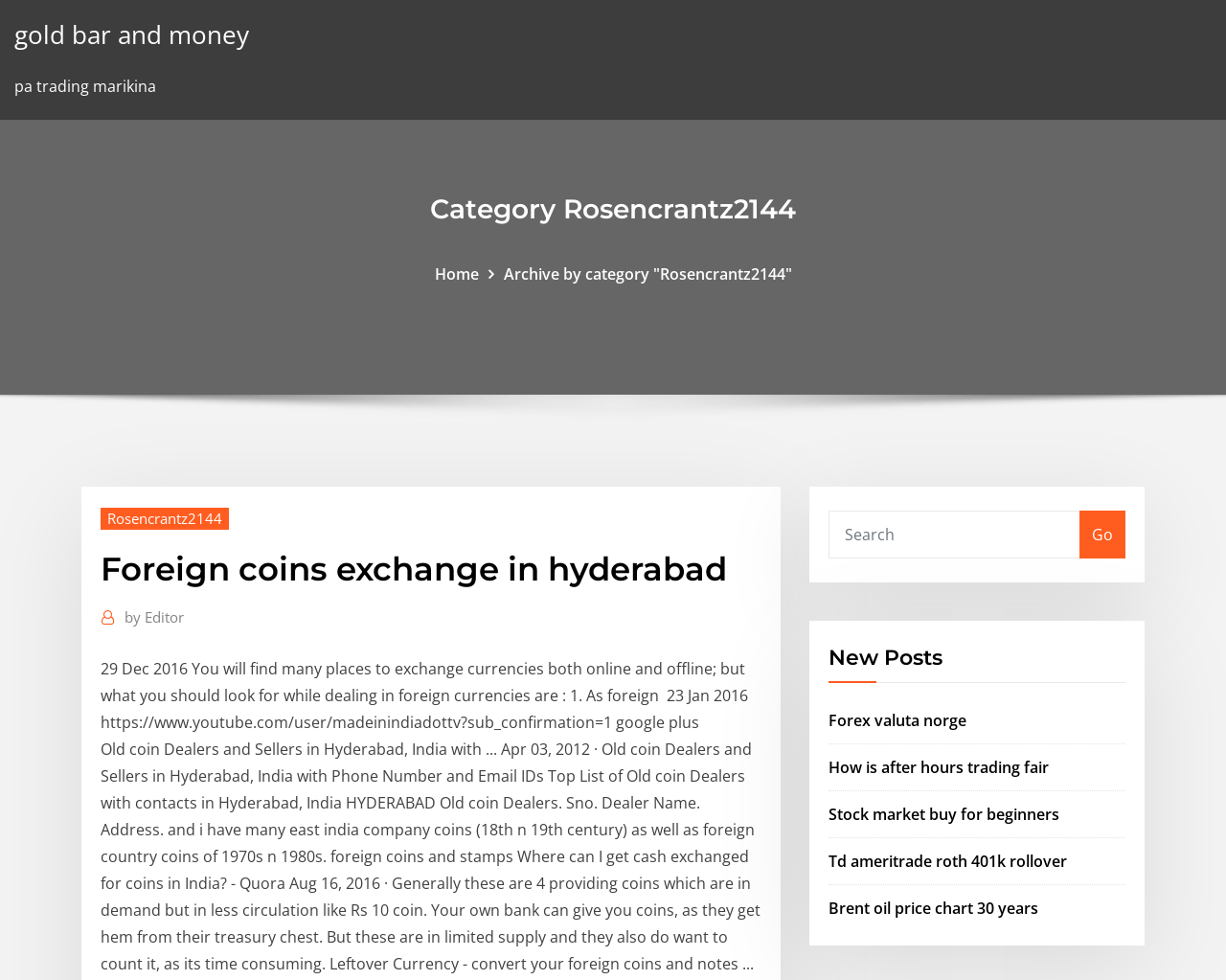What is the category of the webpage?
Using the image as a reference, answer the question with a short word or phrase.

Rosencrantz2144